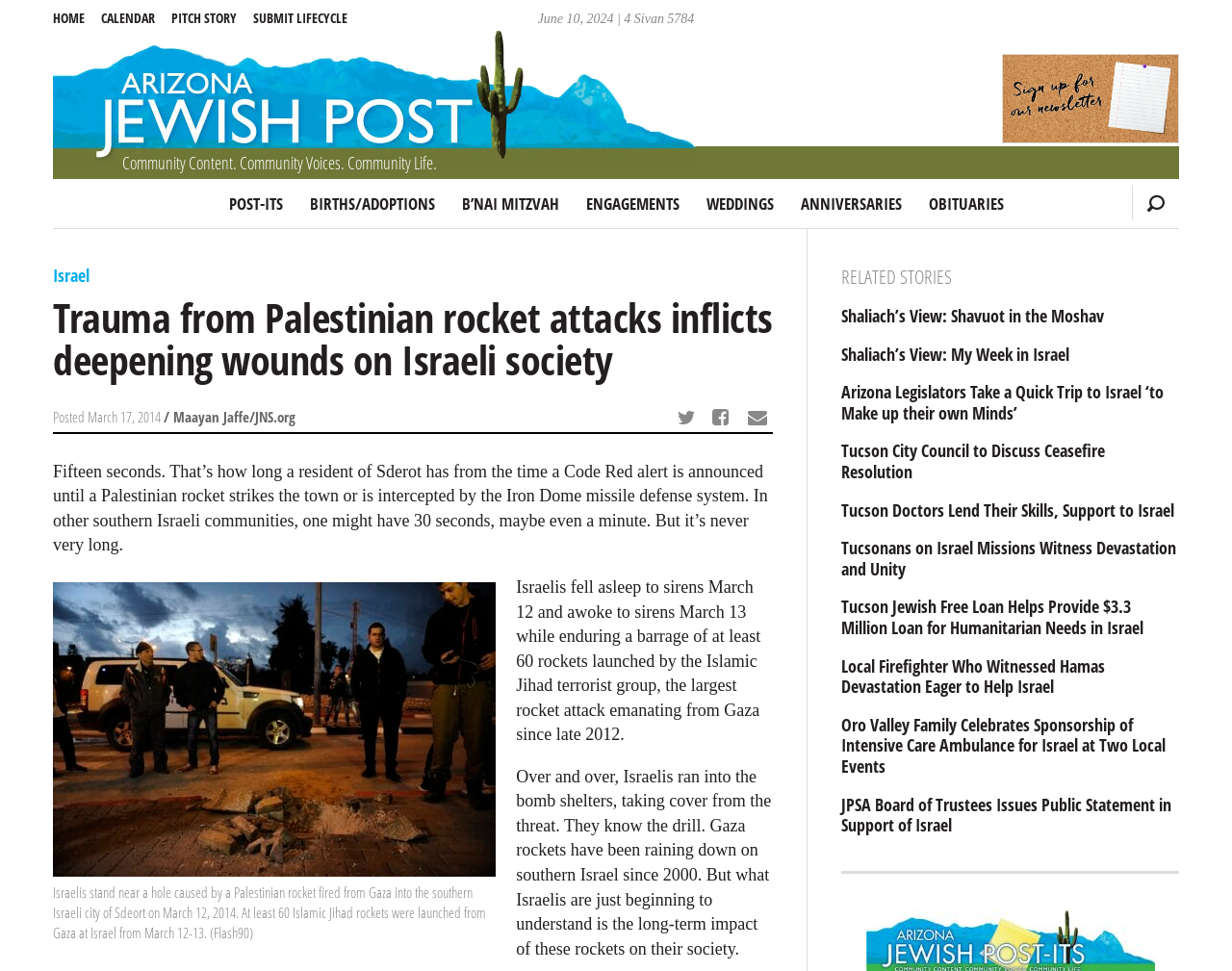Locate the bounding box coordinates of the item that should be clicked to fulfill the instruction: "View the Gallery".

None